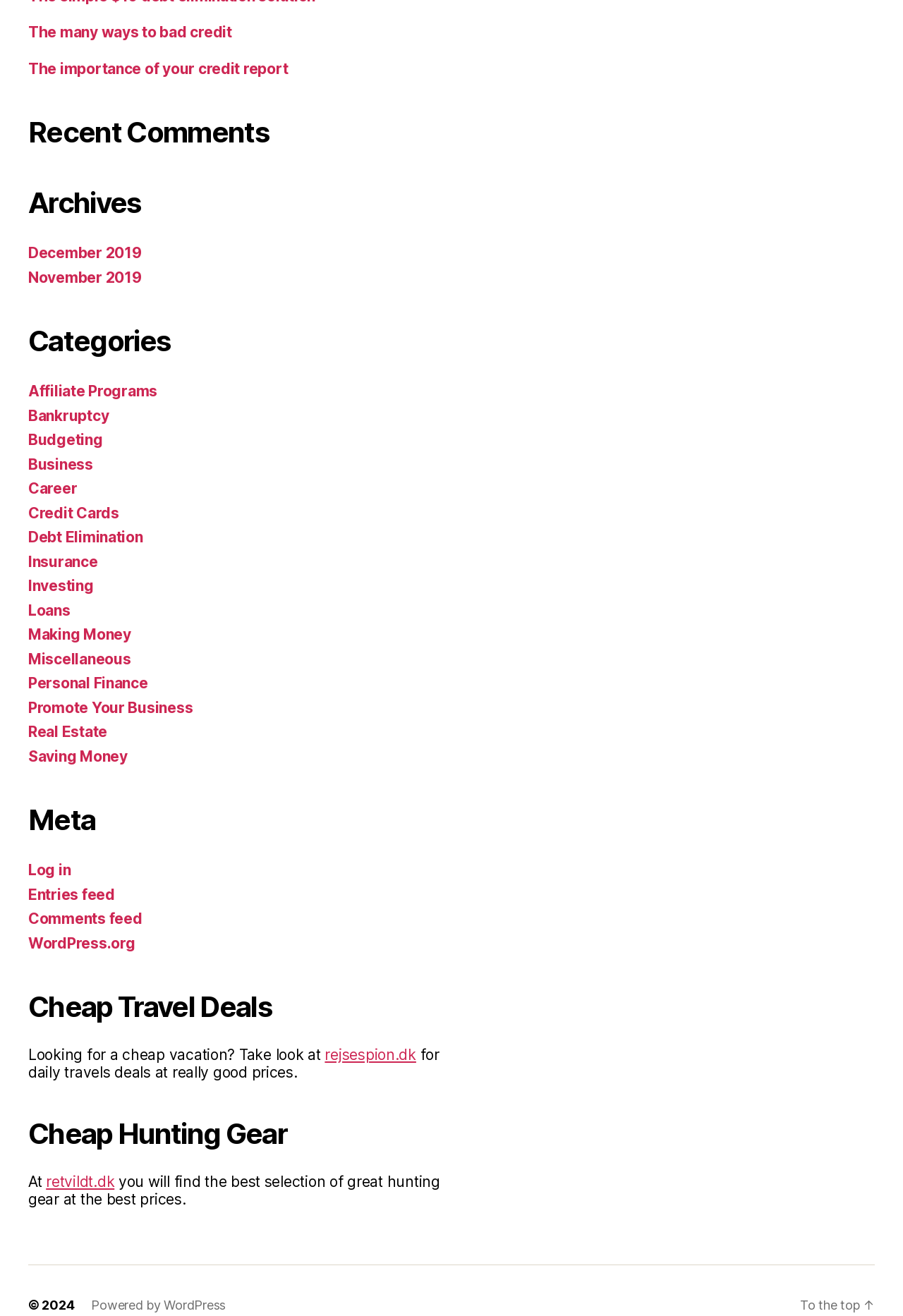Find the bounding box coordinates of the area to click in order to follow the instruction: "Visit rejsespion.dk for daily travel deals".

[0.36, 0.795, 0.461, 0.808]